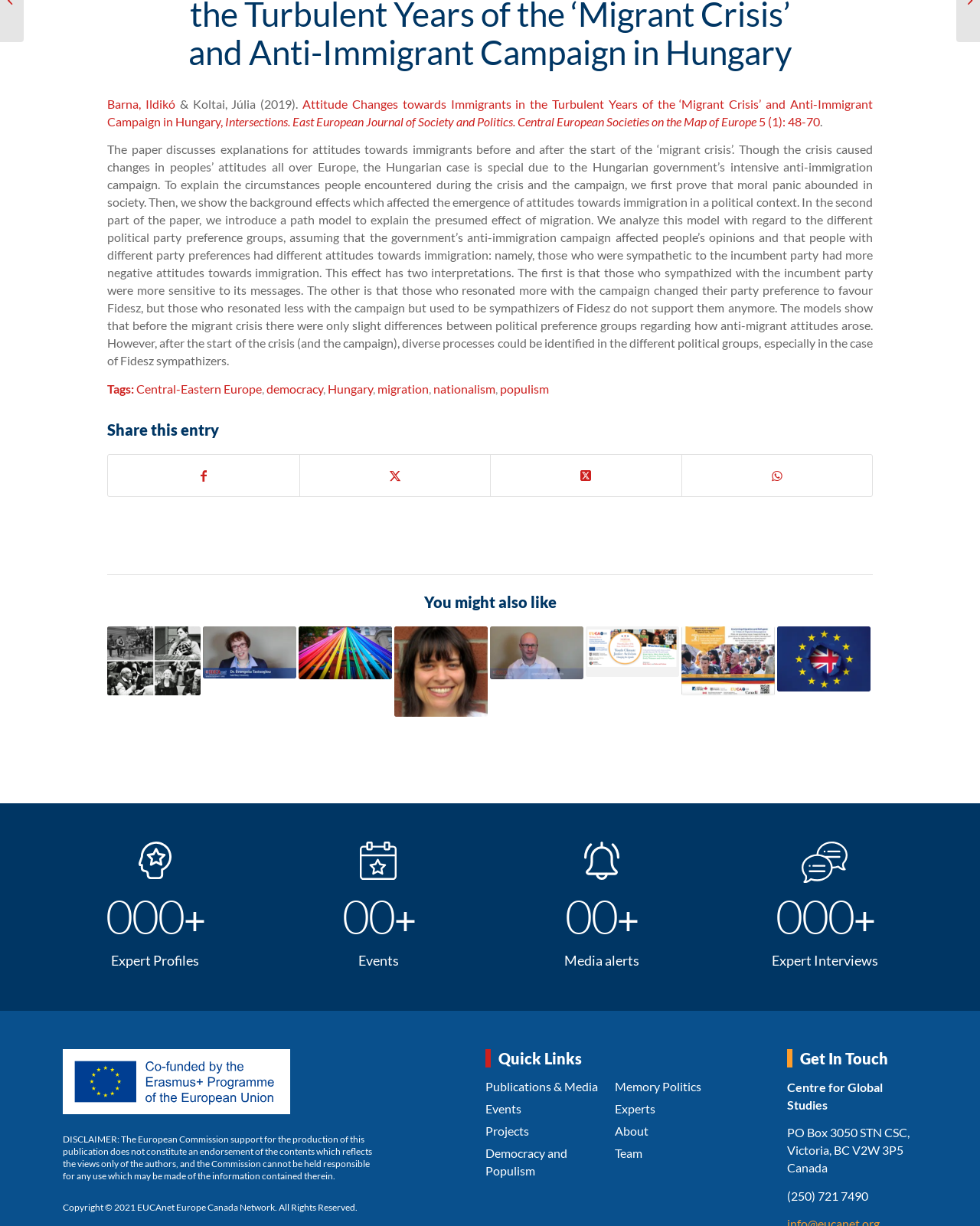Using the given element description, provide the bounding box coordinates (top-left x, top-left y, bottom-right x, bottom-right y) for the corresponding UI element in the screenshot: Events

[0.495, 0.898, 0.532, 0.91]